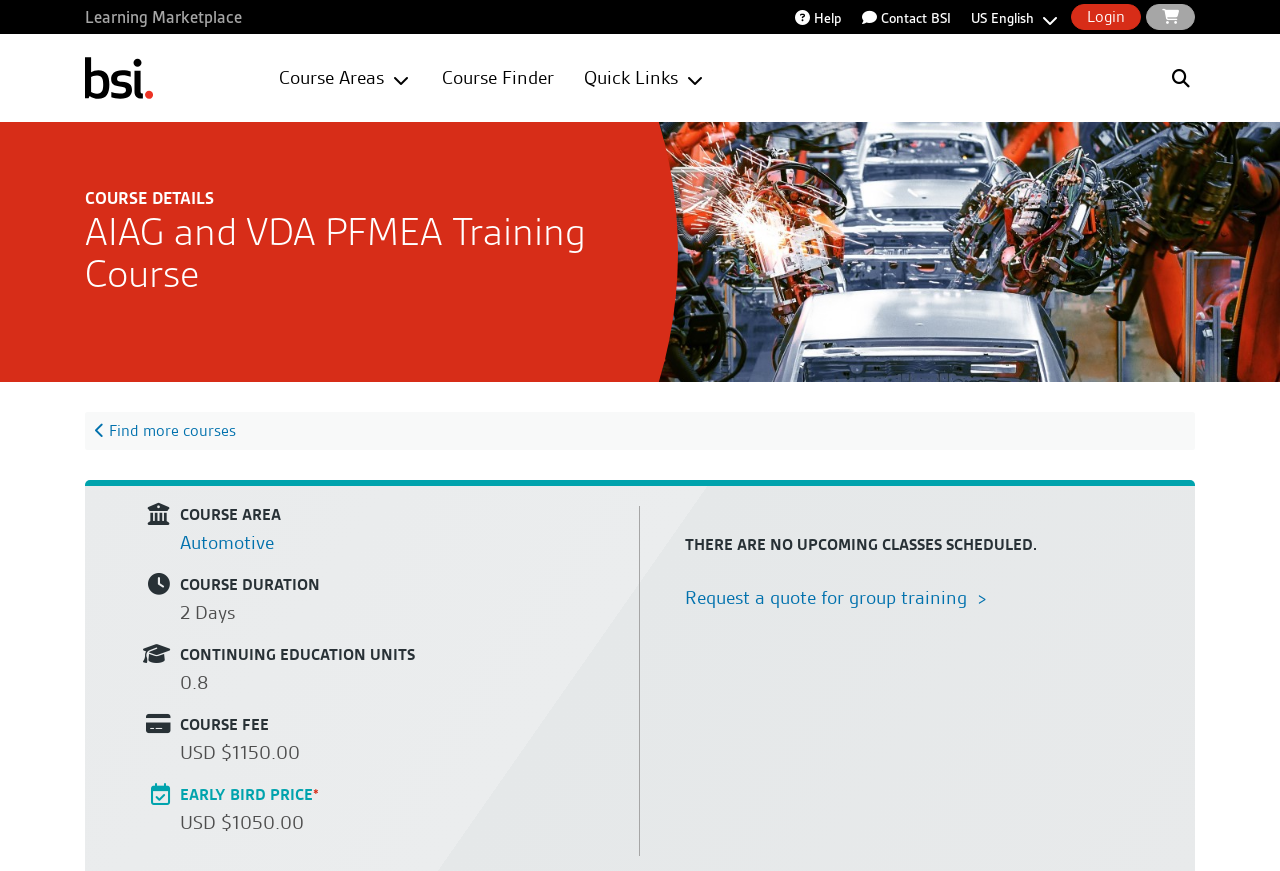What is the early bird price of the course?
Refer to the image and respond with a one-word or short-phrase answer.

USD $1050.00